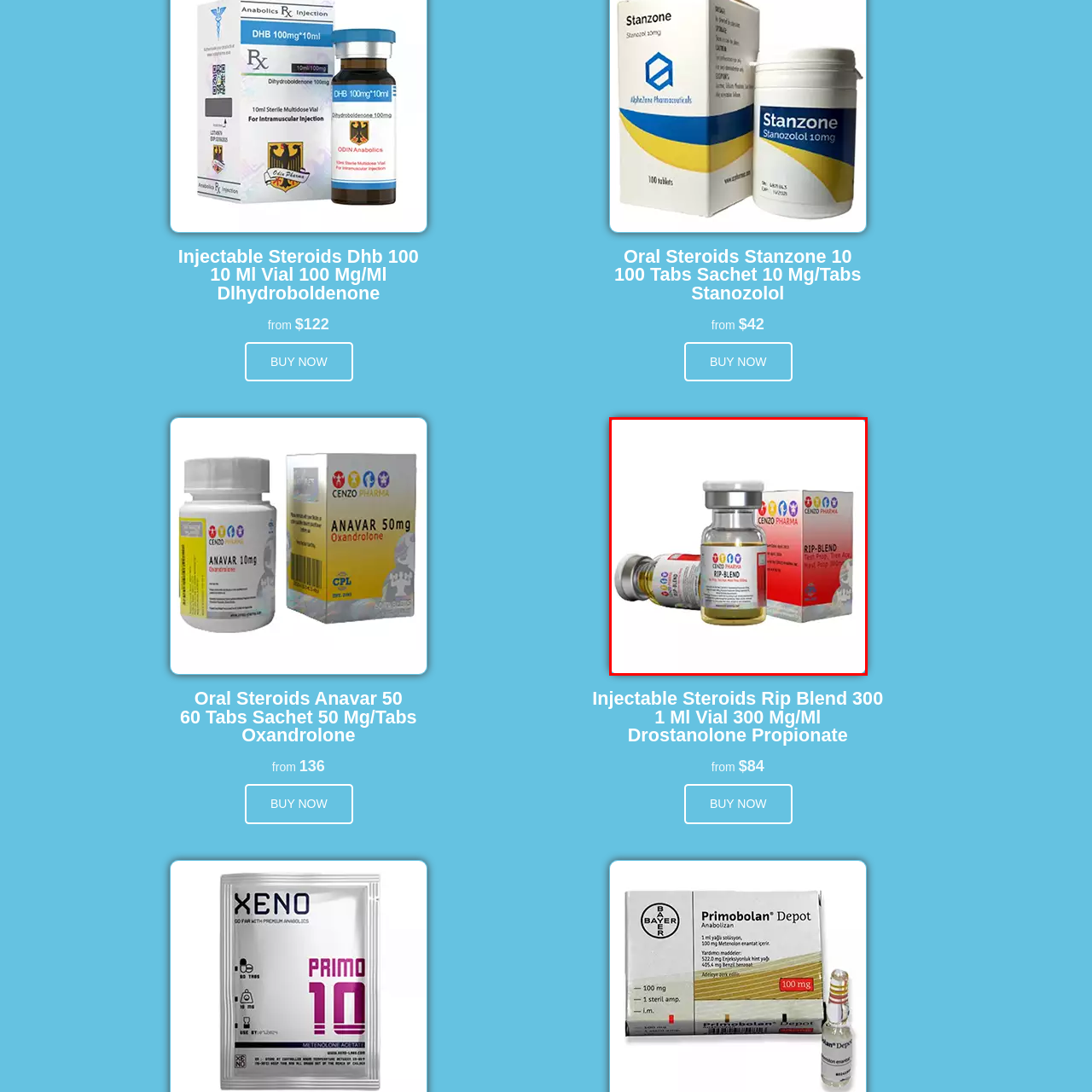What is the compound contained in the vial?
Inspect the image surrounded by the red bounding box and answer the question using a single word or a short phrase.

Drostanolone Propionate